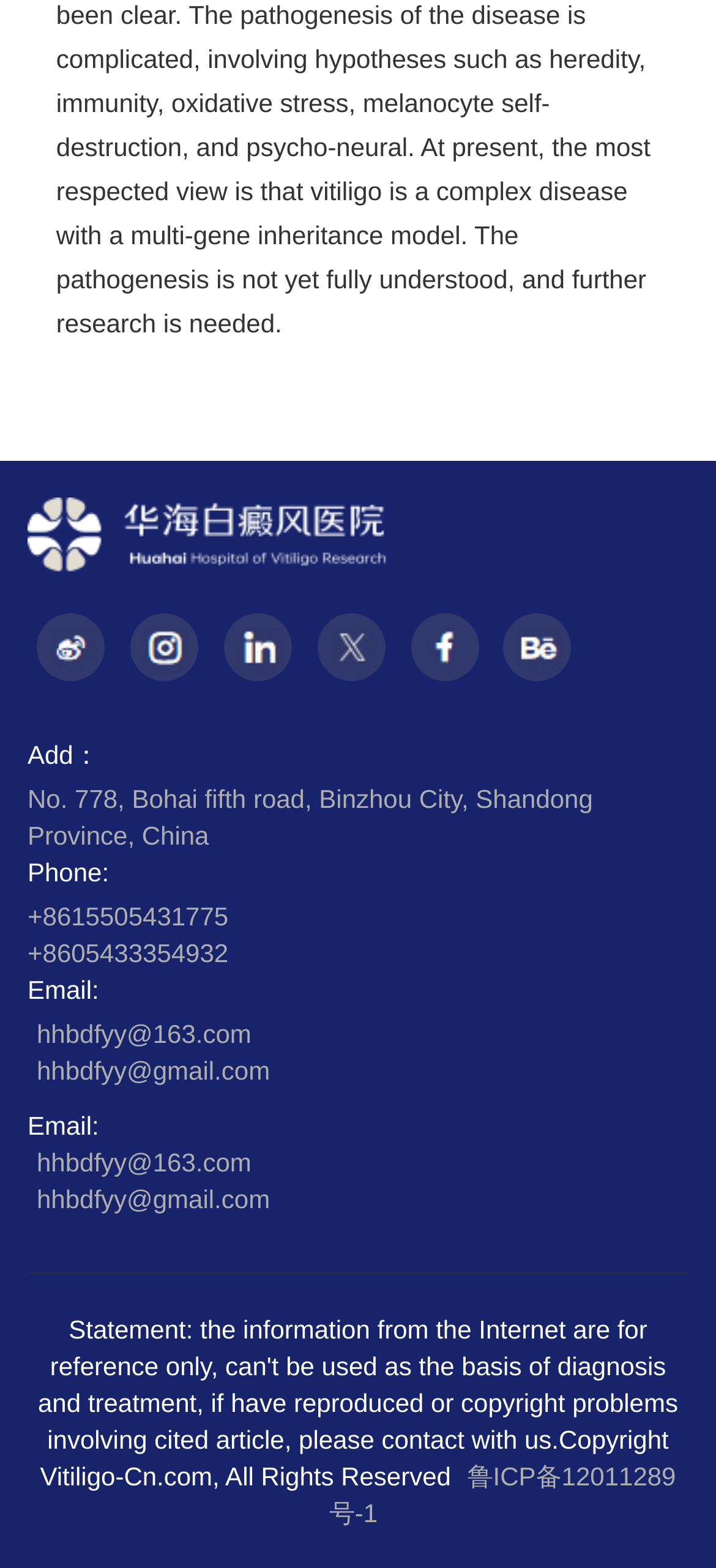How many email addresses are listed?
Please give a detailed and elaborate answer to the question.

I counted the number of email addresses listed on the webpage, which are 'hhbdfyy@163.com' and 'hhbdfyy@gmail.com', so the answer is 2.